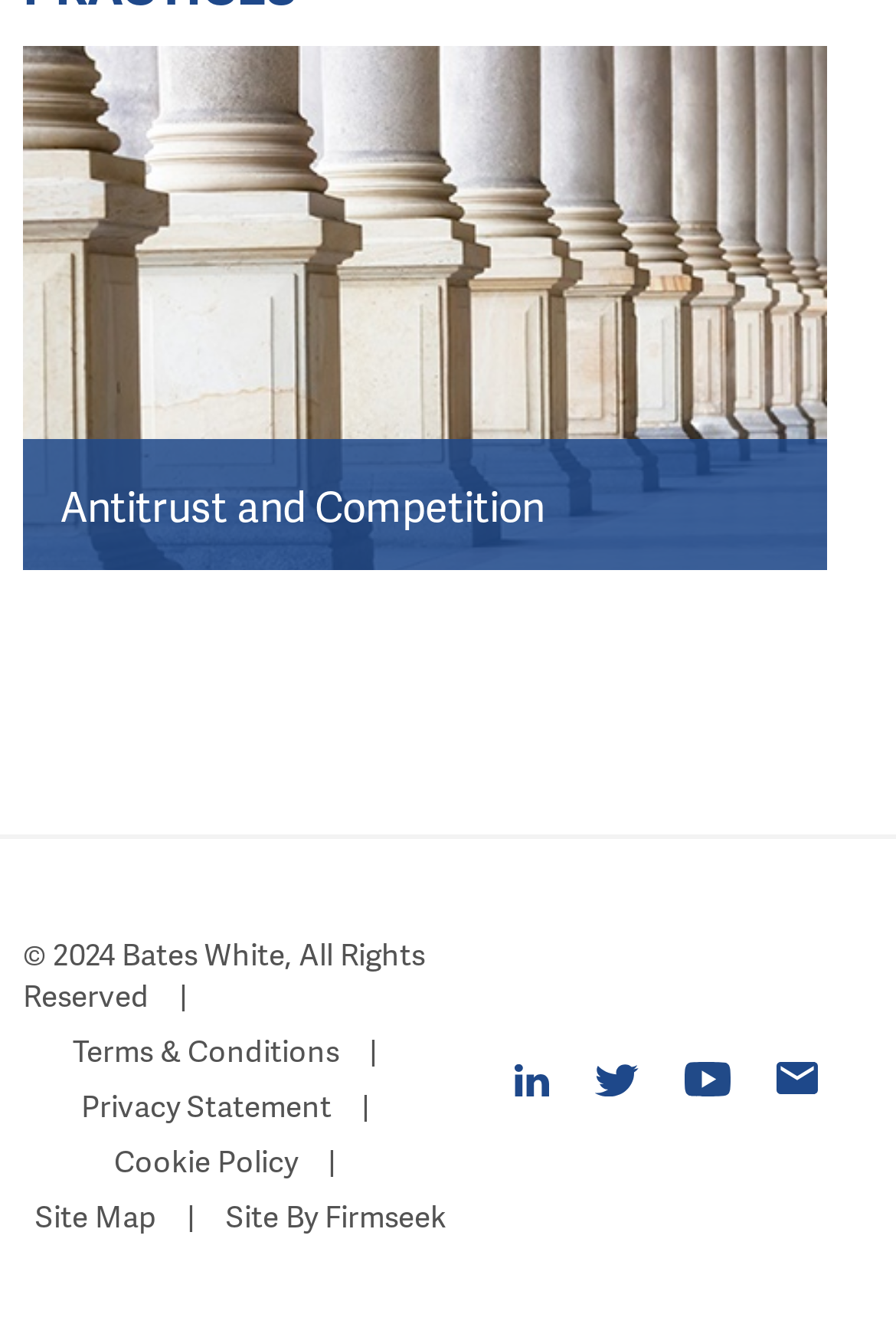What is the copyright year of Bates White?
Please provide a single word or phrase as your answer based on the screenshot.

2024